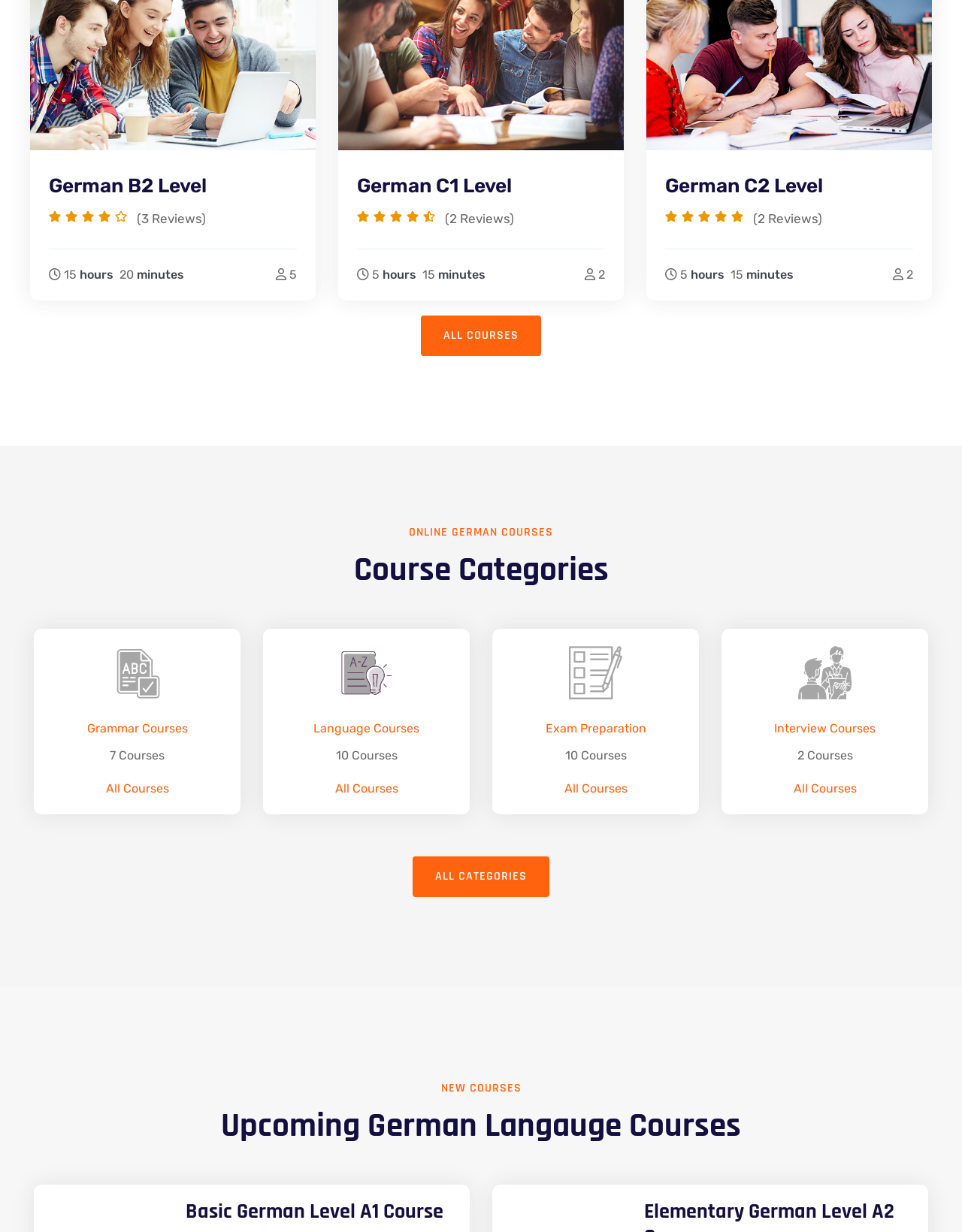Identify the bounding box coordinates of the part that should be clicked to carry out this instruction: "Check Exam Preparation".

[0.527, 0.582, 0.711, 0.6]